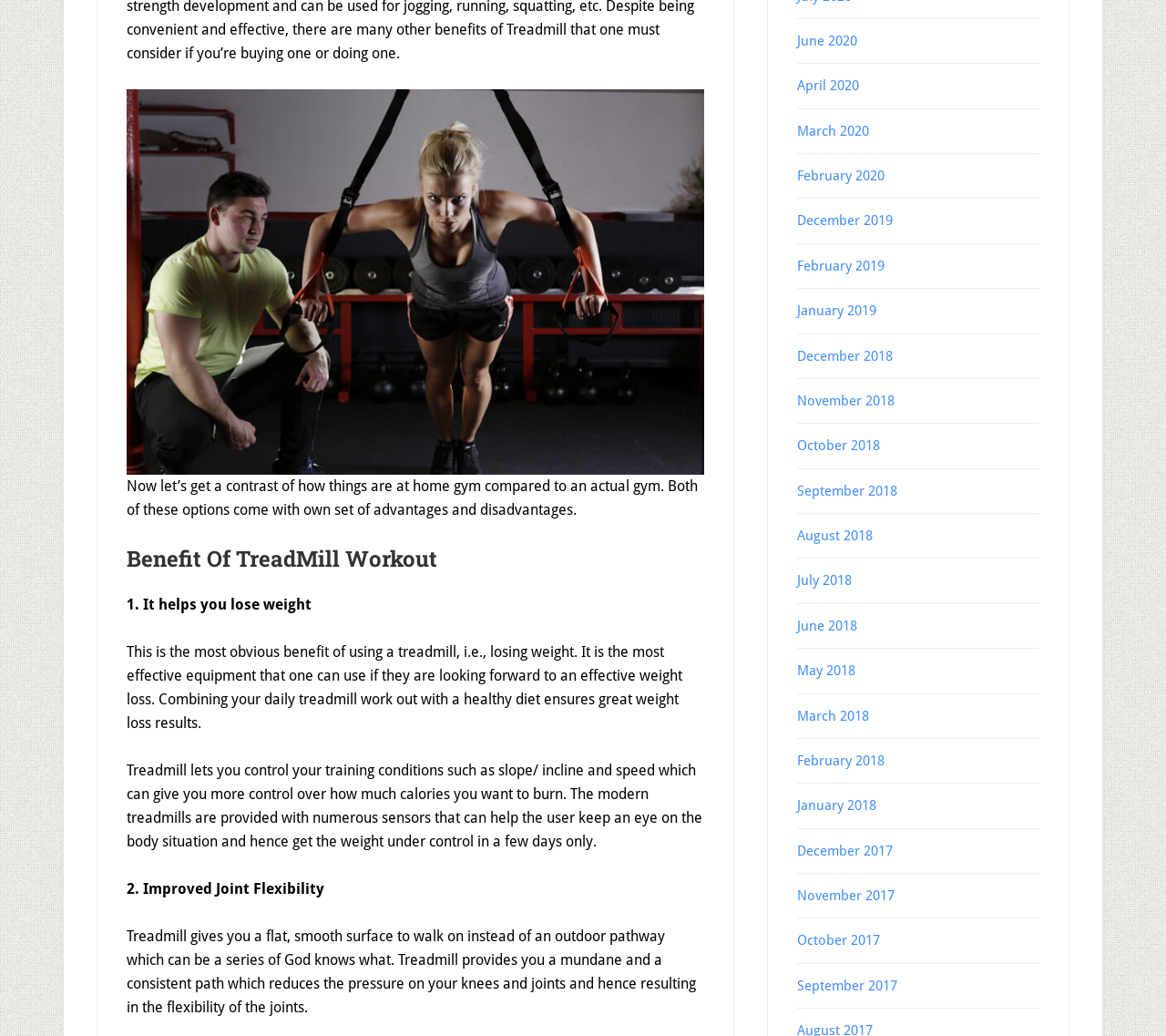Highlight the bounding box coordinates of the element that should be clicked to carry out the following instruction: "Read the Lotto Winning Strategies article". The coordinates must be given as four float numbers ranging from 0 to 1, i.e., [left, top, right, bottom].

None